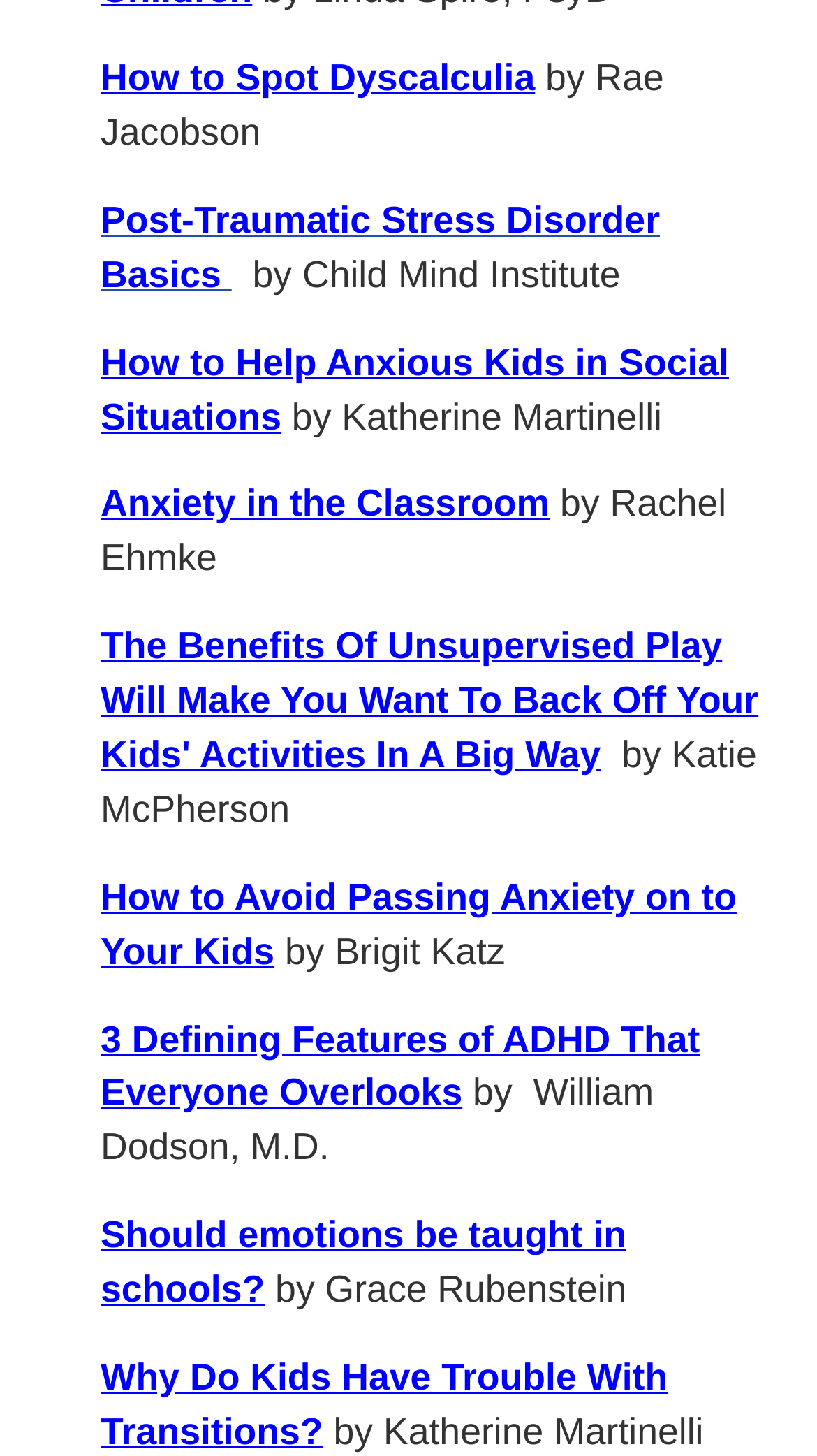Who is the author of the article 'How to Spot Dyscalculia'?
Analyze the image and provide a thorough answer to the question.

I looked at the link 'How to Spot Dyscalculia' and found the corresponding StaticText element that says 'by Rae Jacobson', which indicates that Rae Jacobson is the author of the article.